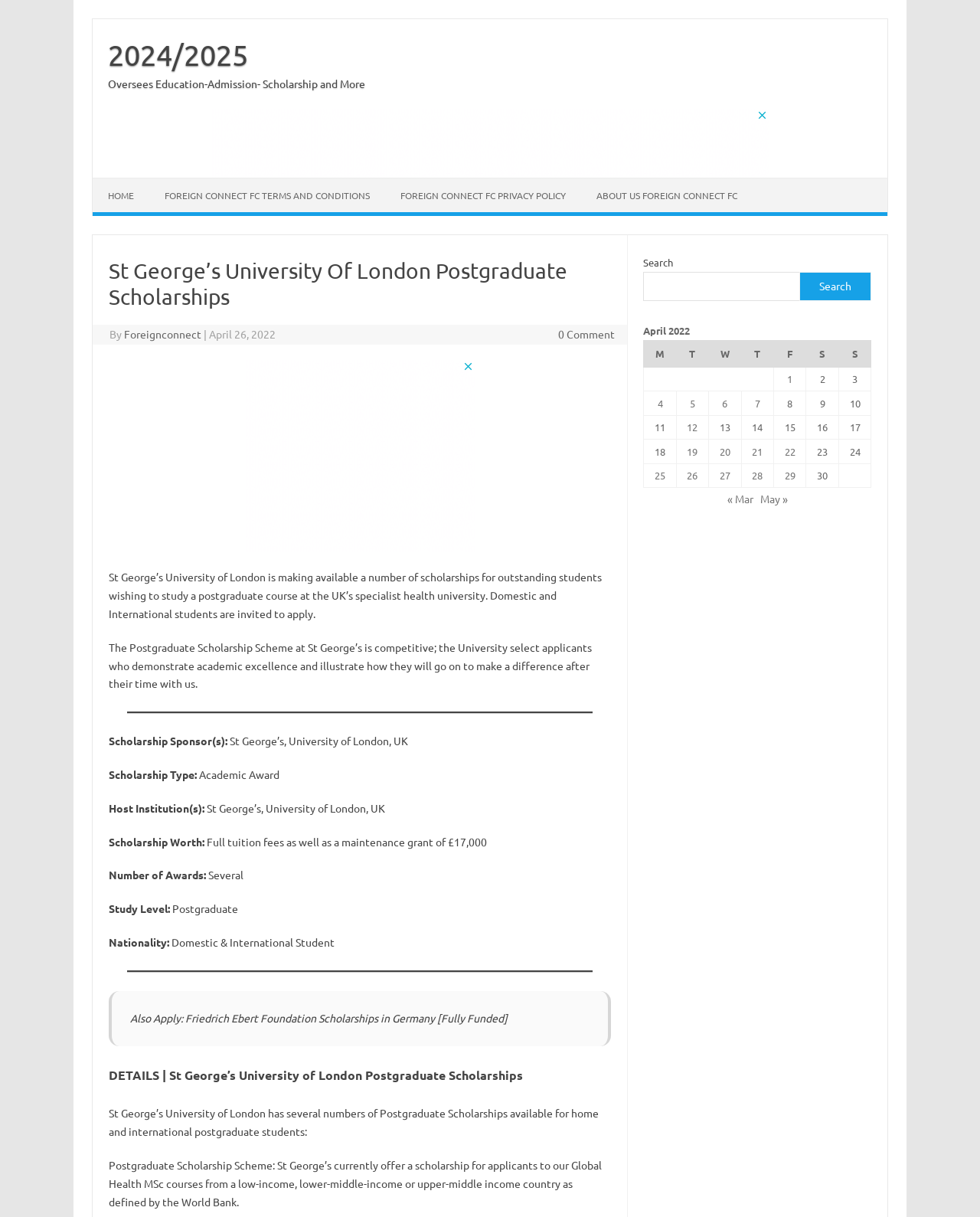Identify the bounding box coordinates for the element you need to click to achieve the following task: "Read about St George’s University of London Postgraduate Scholarships". The coordinates must be four float values ranging from 0 to 1, formatted as [left, top, right, bottom].

[0.111, 0.212, 0.623, 0.255]